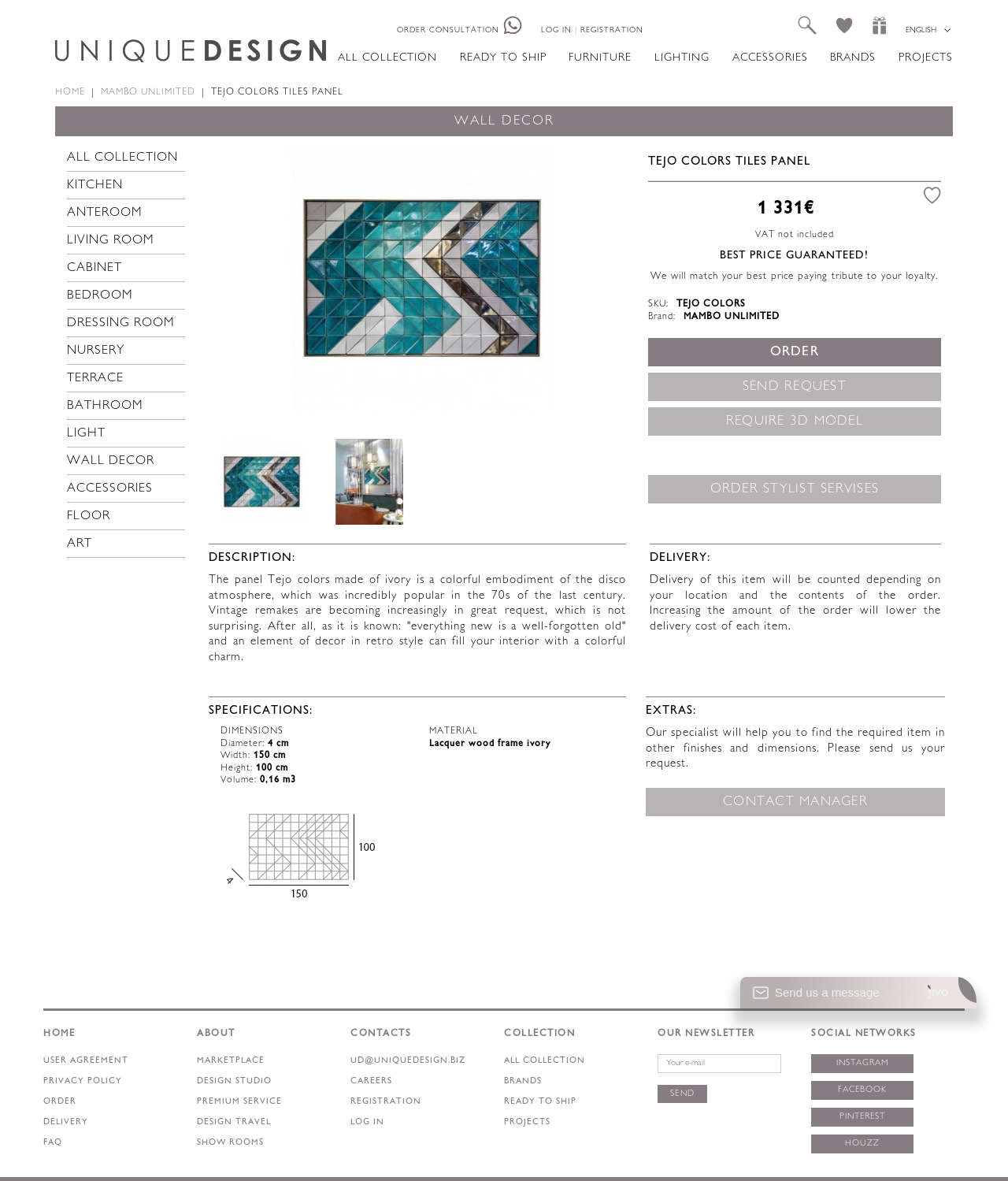What is the brand of Tejo colors Tiles Panel?
Please provide a comprehensive answer based on the details in the screenshot.

The brand of Tejo colors Tiles Panel can be found on the webpage, specifically in the section where the product details are displayed. The brand is mentioned as MAMBO UNLIMITED, which is the manufacturer of this product.